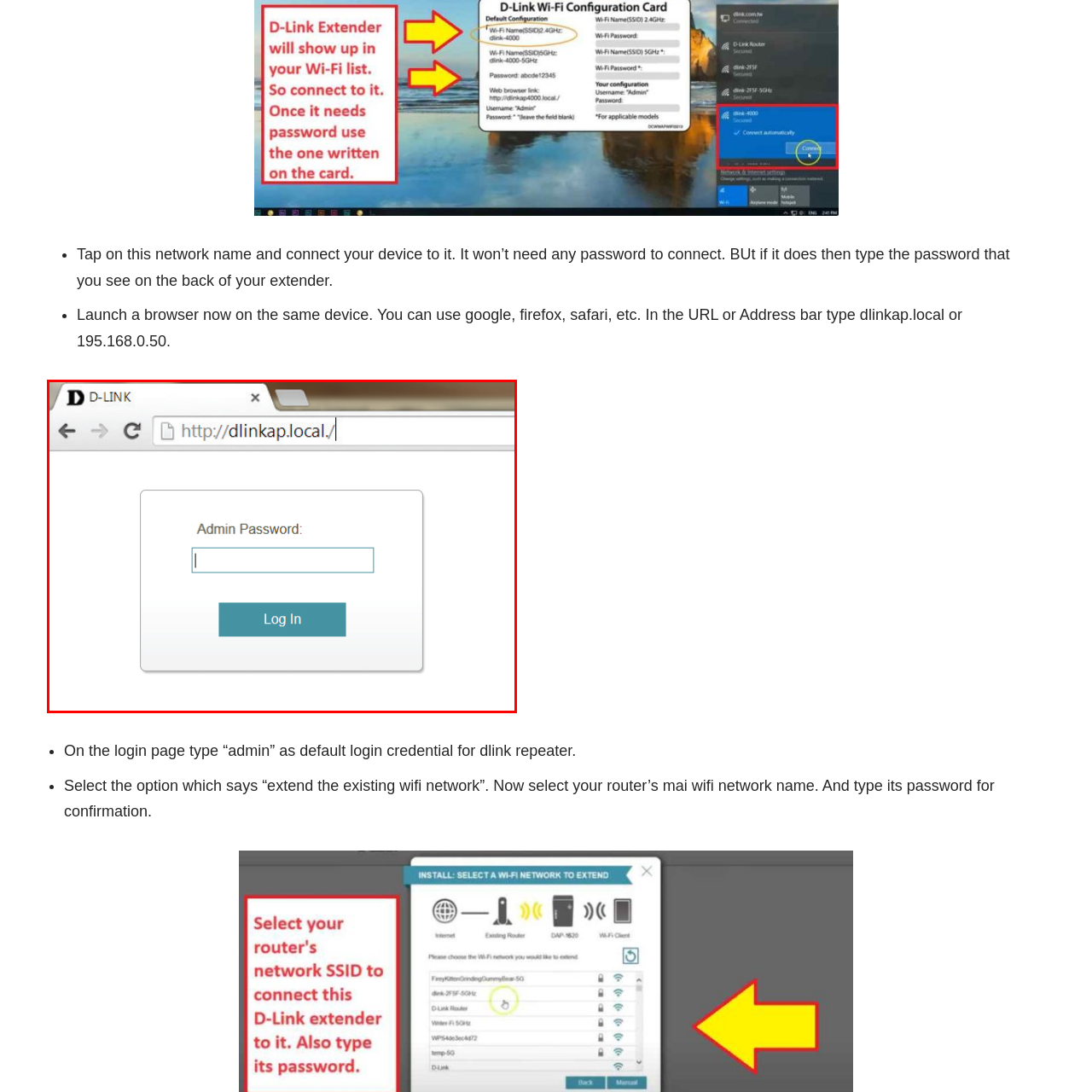What is the color of the 'Log In' button?
Check the image encapsulated by the red bounding box and answer the question comprehensively.

The 'Log In' button is located beneath the password input field and is colored blue, which the user can click after entering their credentials.